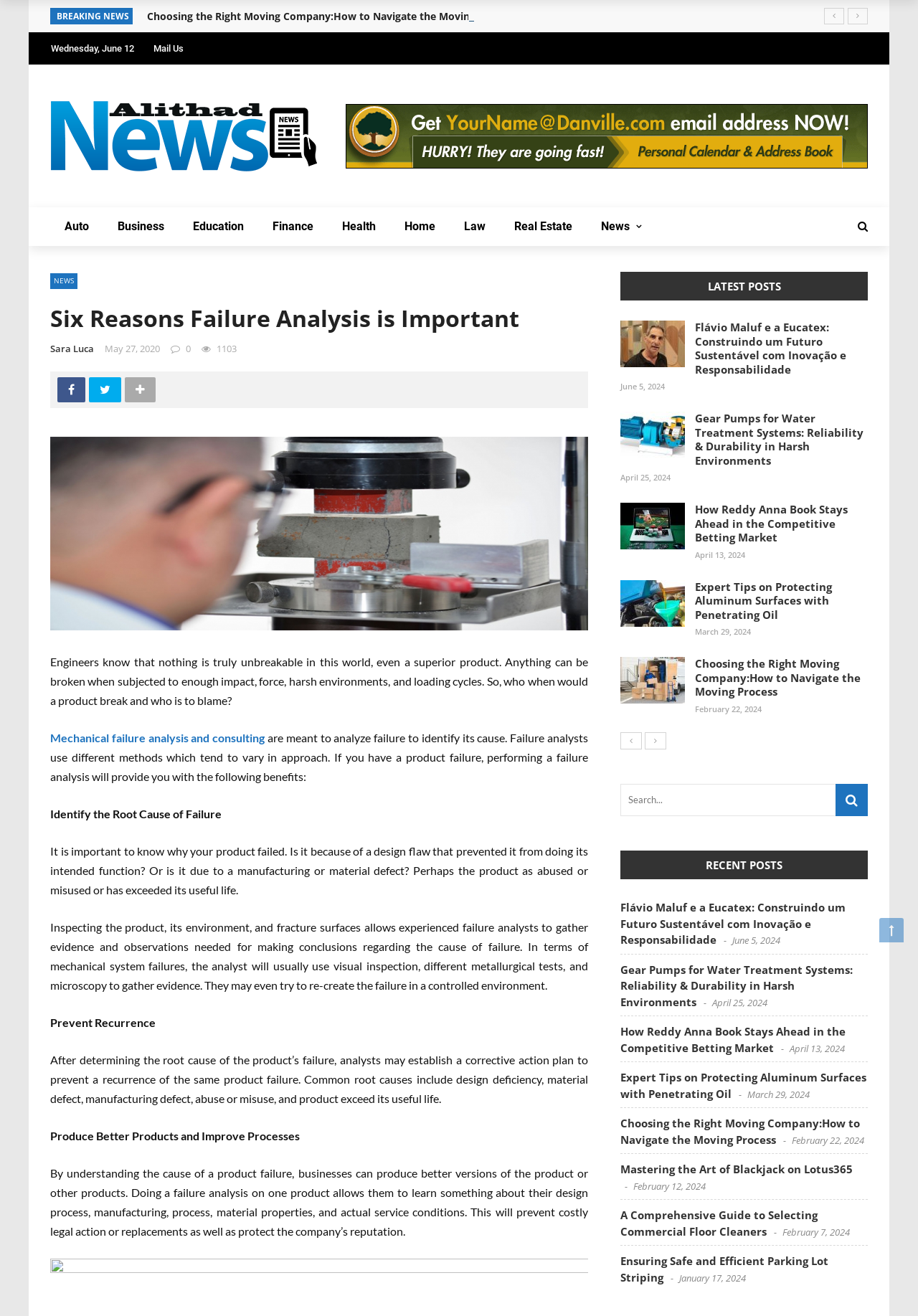Please provide the bounding box coordinates for the element that needs to be clicked to perform the following instruction: "Search for something in the search bar". The coordinates should be given as four float numbers between 0 and 1, i.e., [left, top, right, bottom].

[0.676, 0.595, 0.945, 0.62]